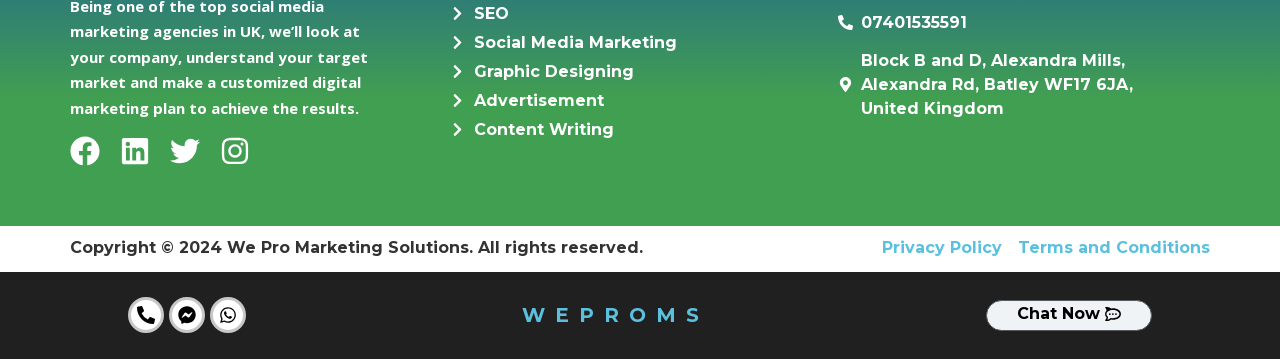Identify the bounding box coordinates of the clickable region required to complete the instruction: "Click on Facebook link". The coordinates should be given as four float numbers within the range of 0 and 1, i.e., [left, top, right, bottom].

[0.055, 0.377, 0.078, 0.461]